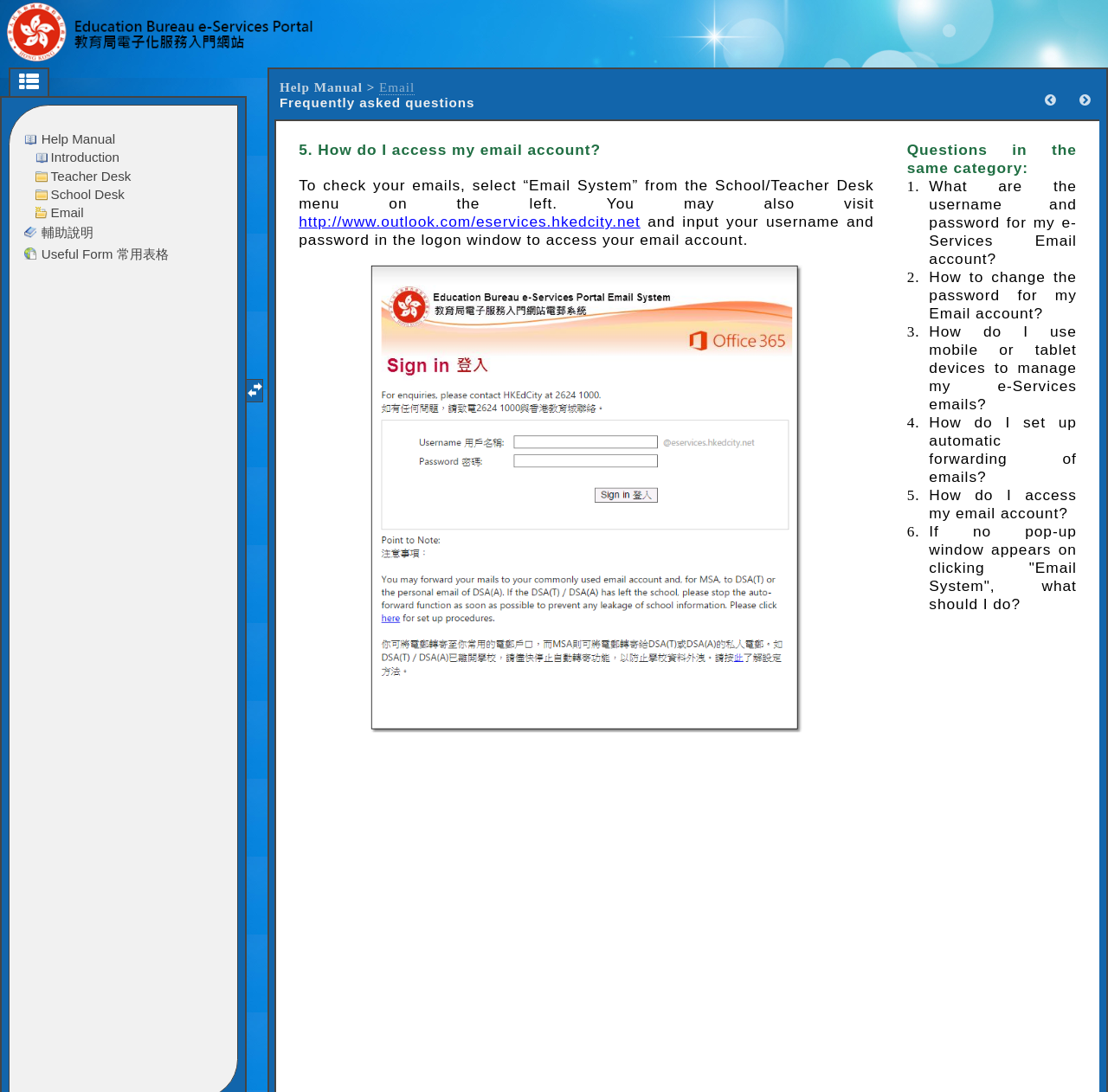Give a concise answer using only one word or phrase for this question:
What is the category of the FAQs?

Email